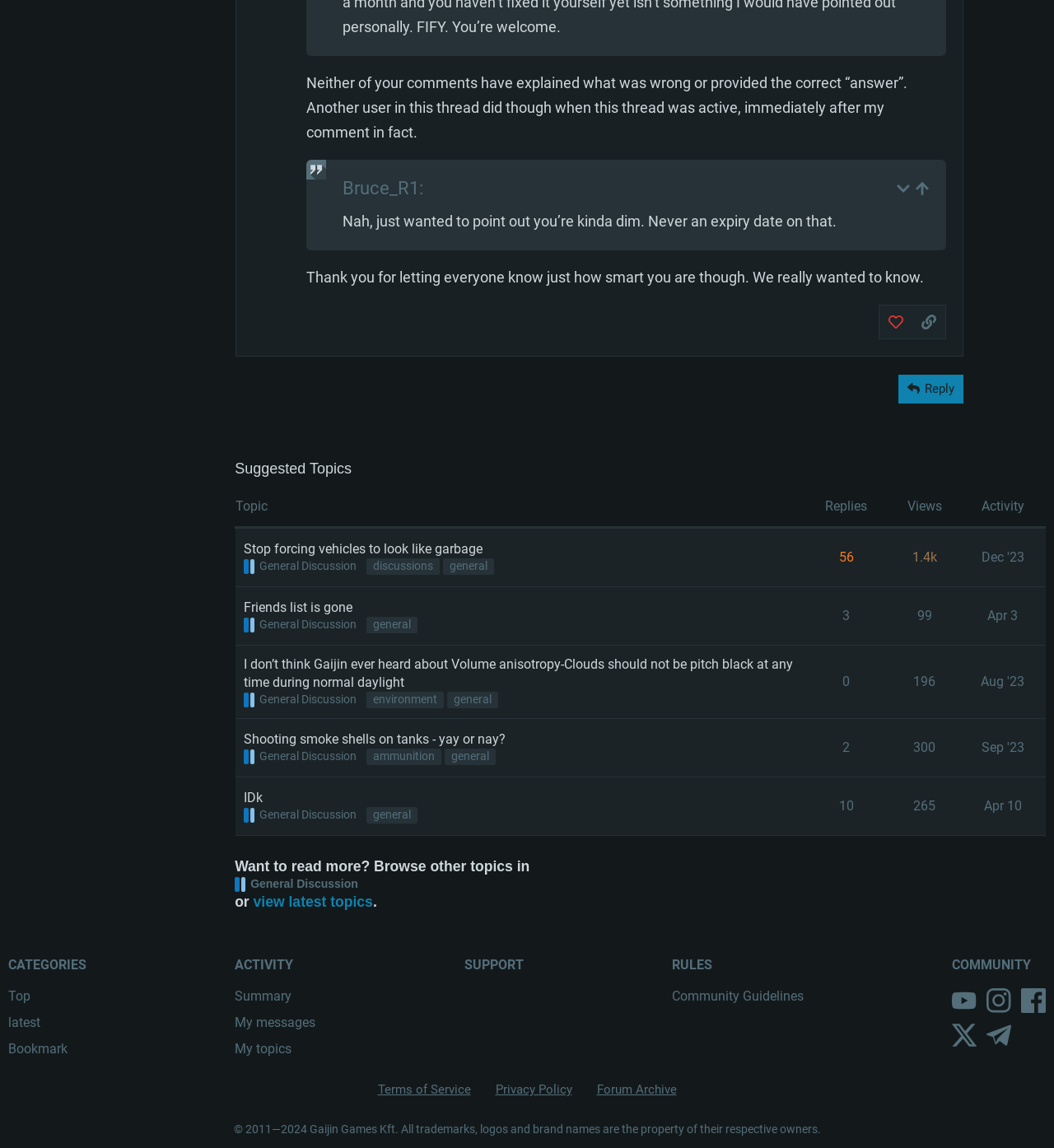Locate the bounding box coordinates of the area to click to fulfill this instruction: "Reply to the post". The bounding box should be presented as four float numbers between 0 and 1, in the order [left, top, right, bottom].

[0.852, 0.326, 0.914, 0.351]